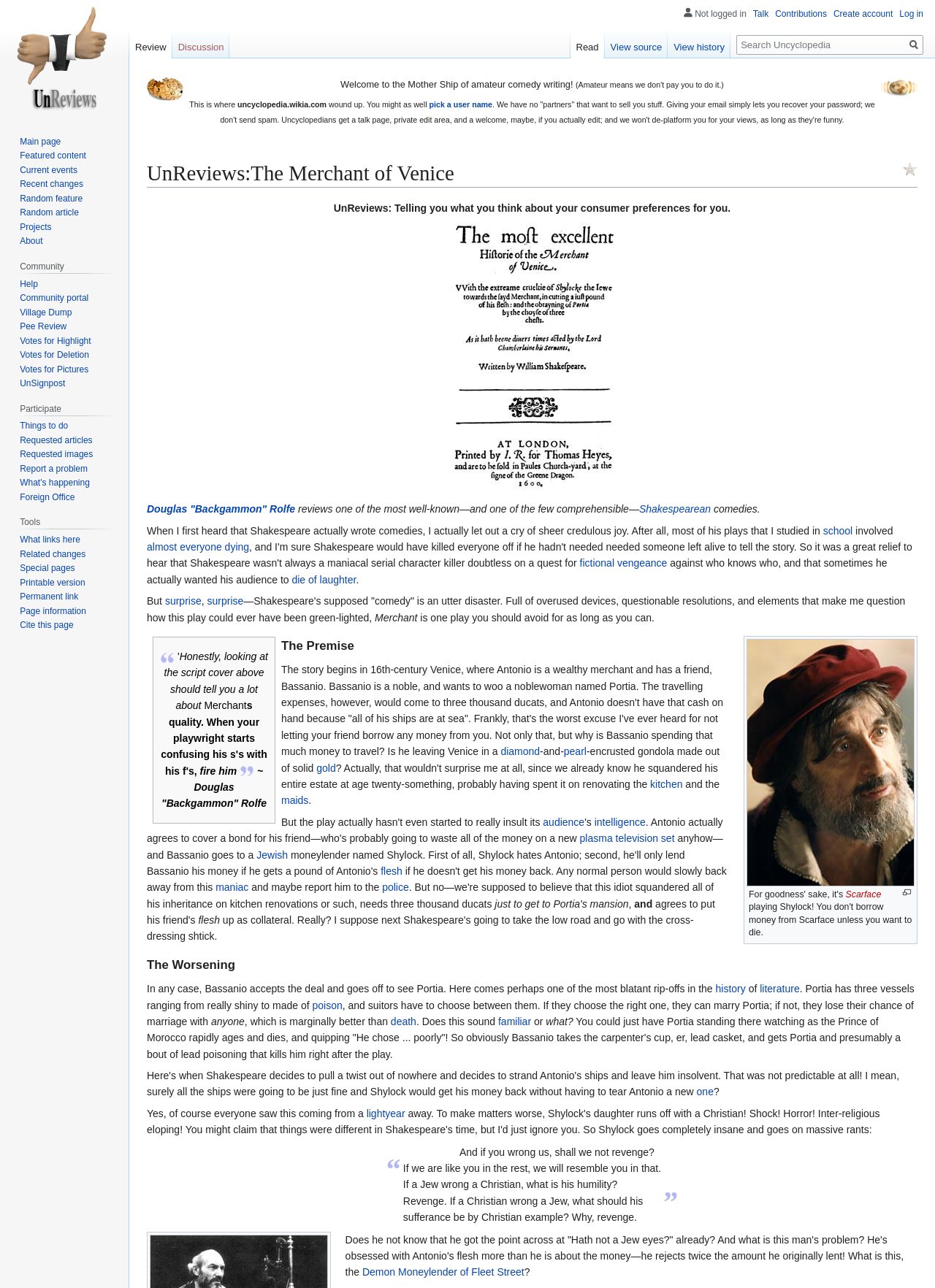Respond concisely with one word or phrase to the following query:
What is the occupation of Antonio?

Wealthy merchant